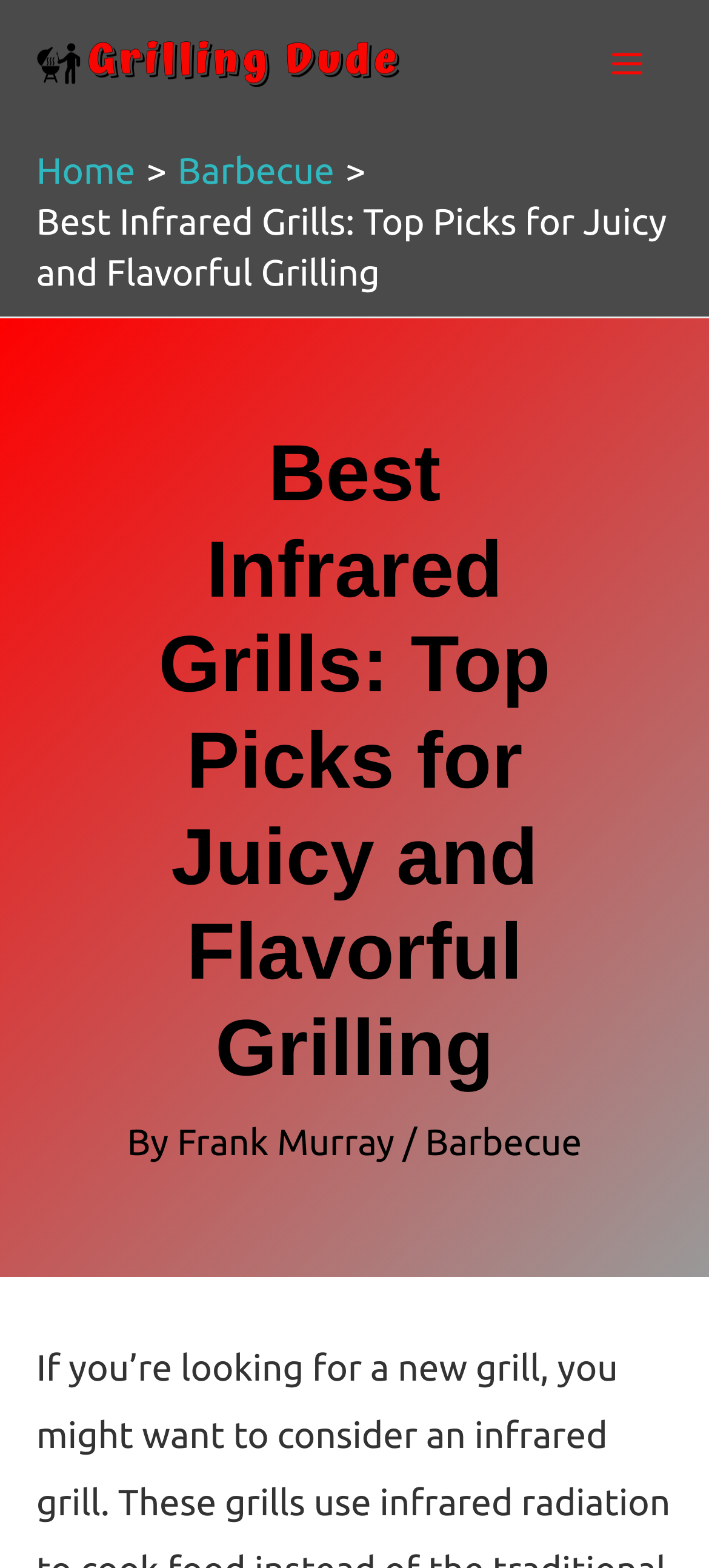Give a concise answer using only one word or phrase for this question:
What is the category of the article?

Barbecue